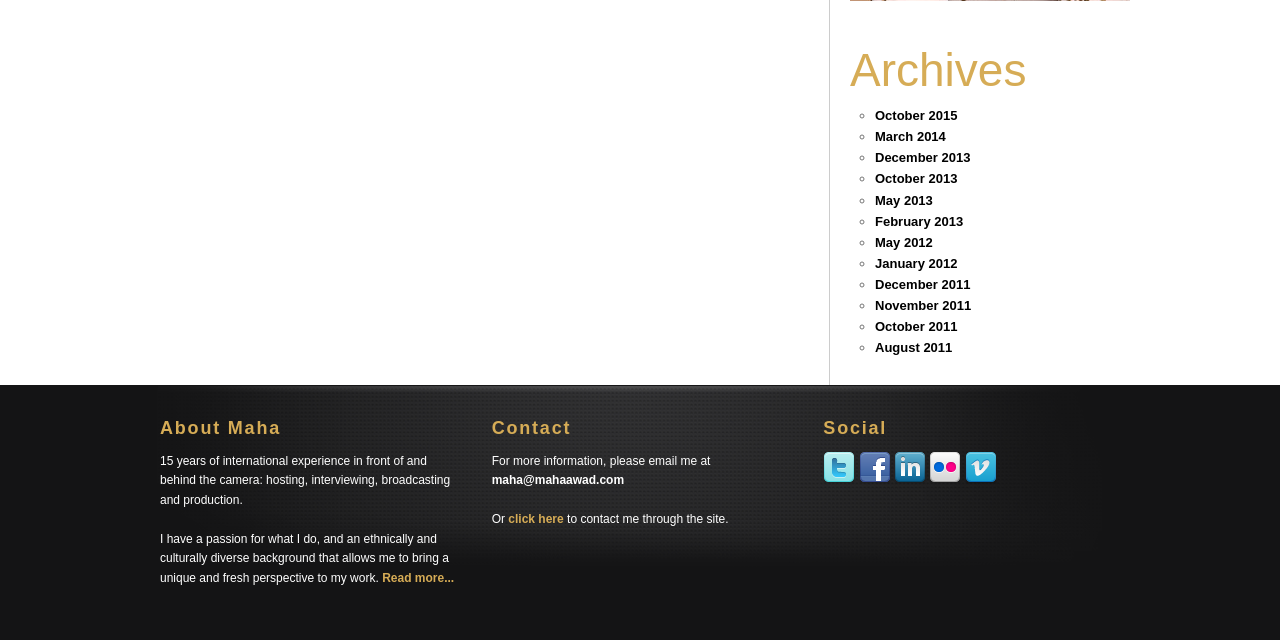Provide the bounding box coordinates, formatted as (top-left x, top-left y, bottom-right x, bottom-right y), with all values being floating point numbers between 0 and 1. Identify the bounding box of the UI element that matches the description: title="Twitter"

[0.643, 0.739, 0.671, 0.76]